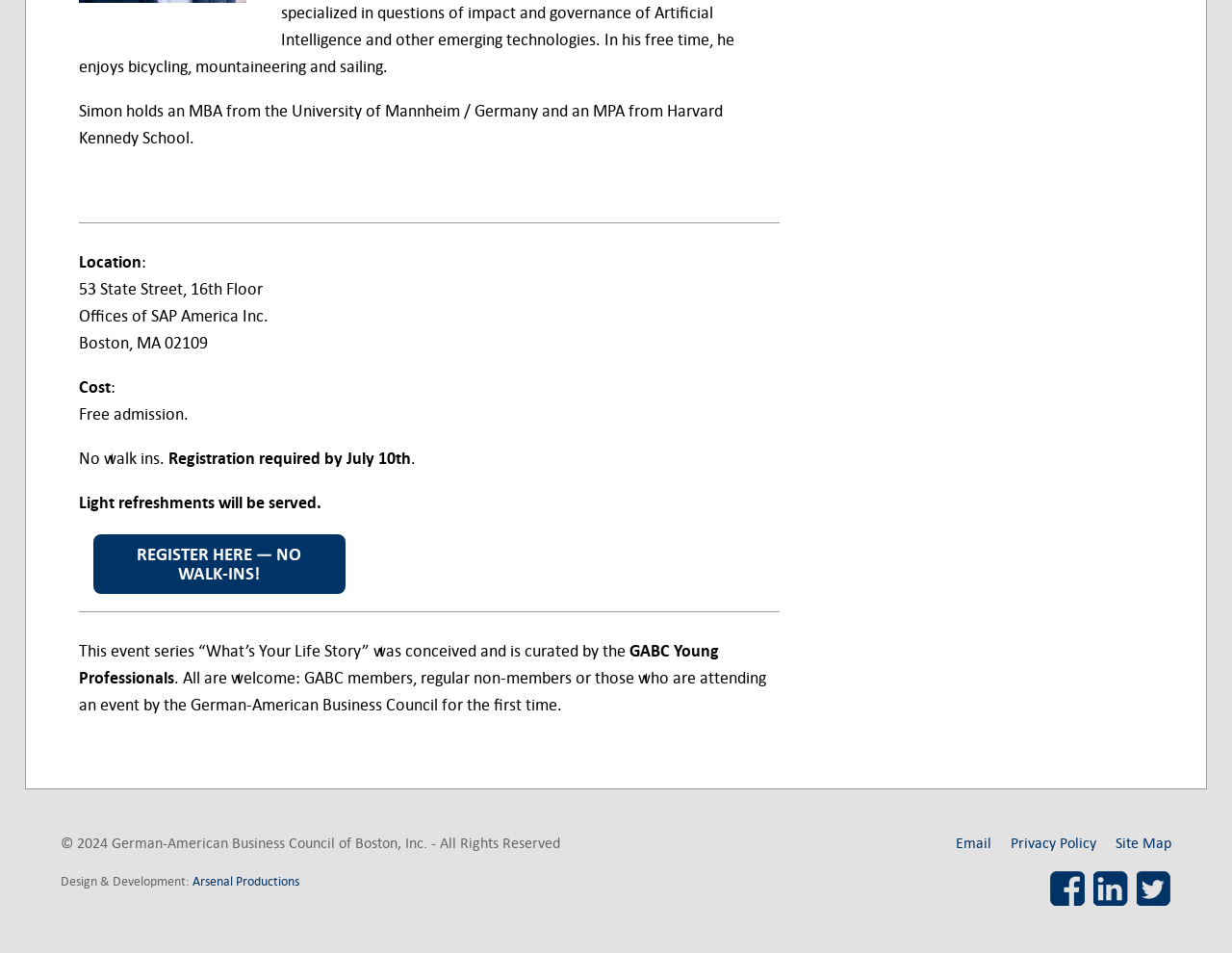Bounding box coordinates are to be given in the format (top-left x, top-left y, bottom-right x, bottom-right y). All values must be floating point numbers between 0 and 1. Provide the bounding box coordinate for the UI element described as: register here — no walk-Ins!

[0.076, 0.56, 0.28, 0.624]